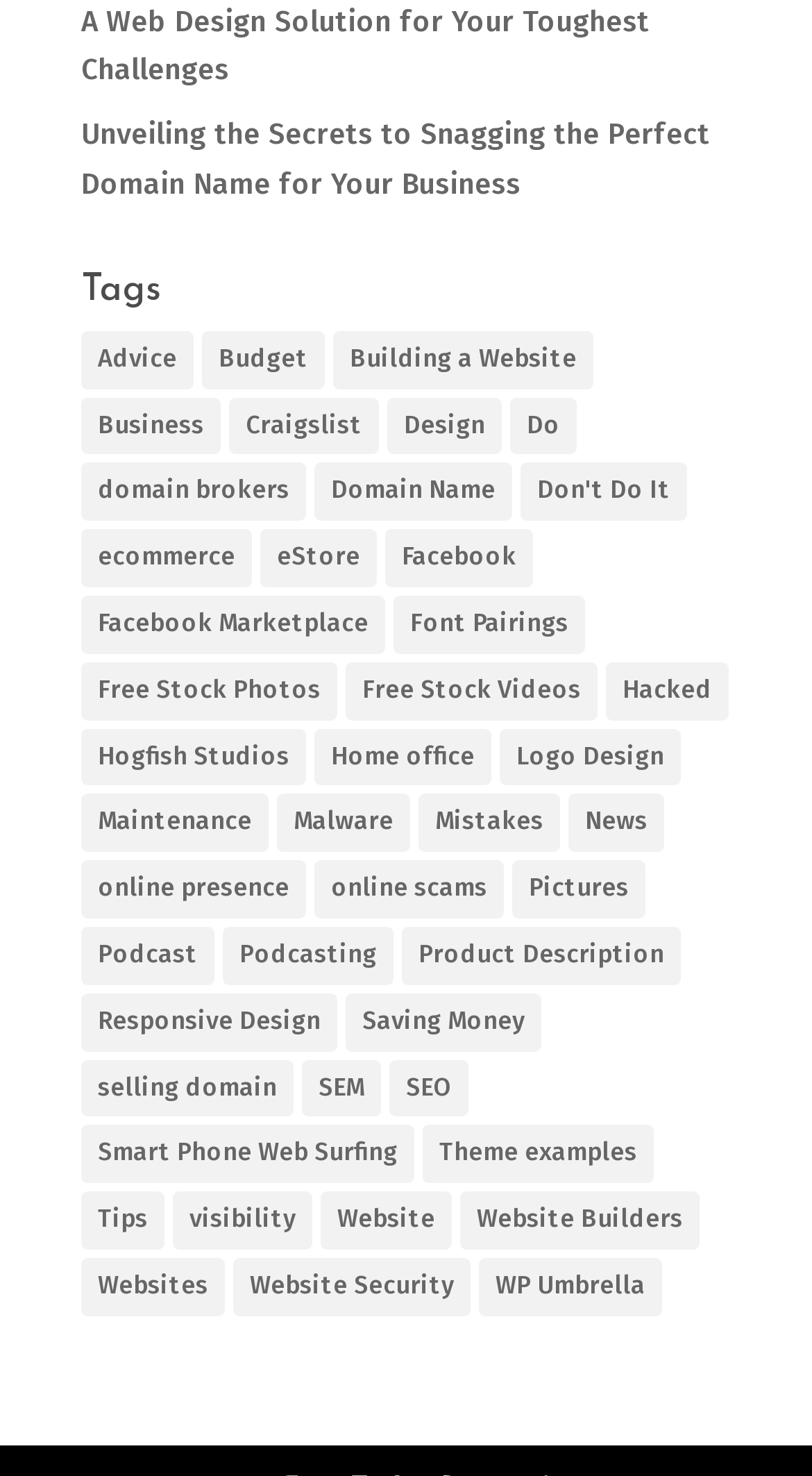Find the bounding box coordinates for the area you need to click to carry out the instruction: "Learn about building a website". The coordinates should be four float numbers between 0 and 1, indicated as [left, top, right, bottom].

[0.41, 0.224, 0.731, 0.263]